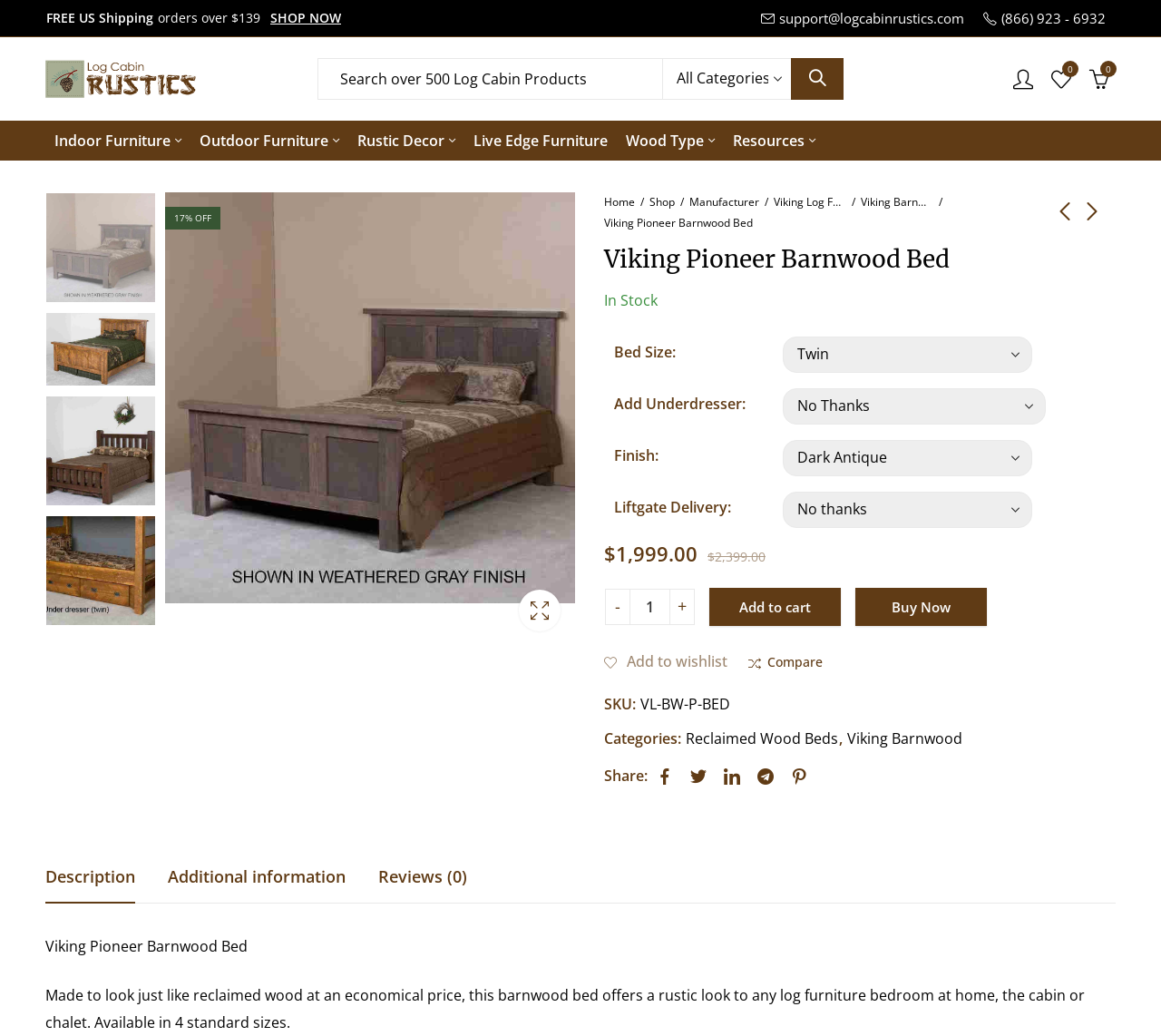Find the bounding box coordinates for the element described here: "Viking Lumberjack Barnwood Bed".

[0.847, 0.25, 0.958, 0.29]